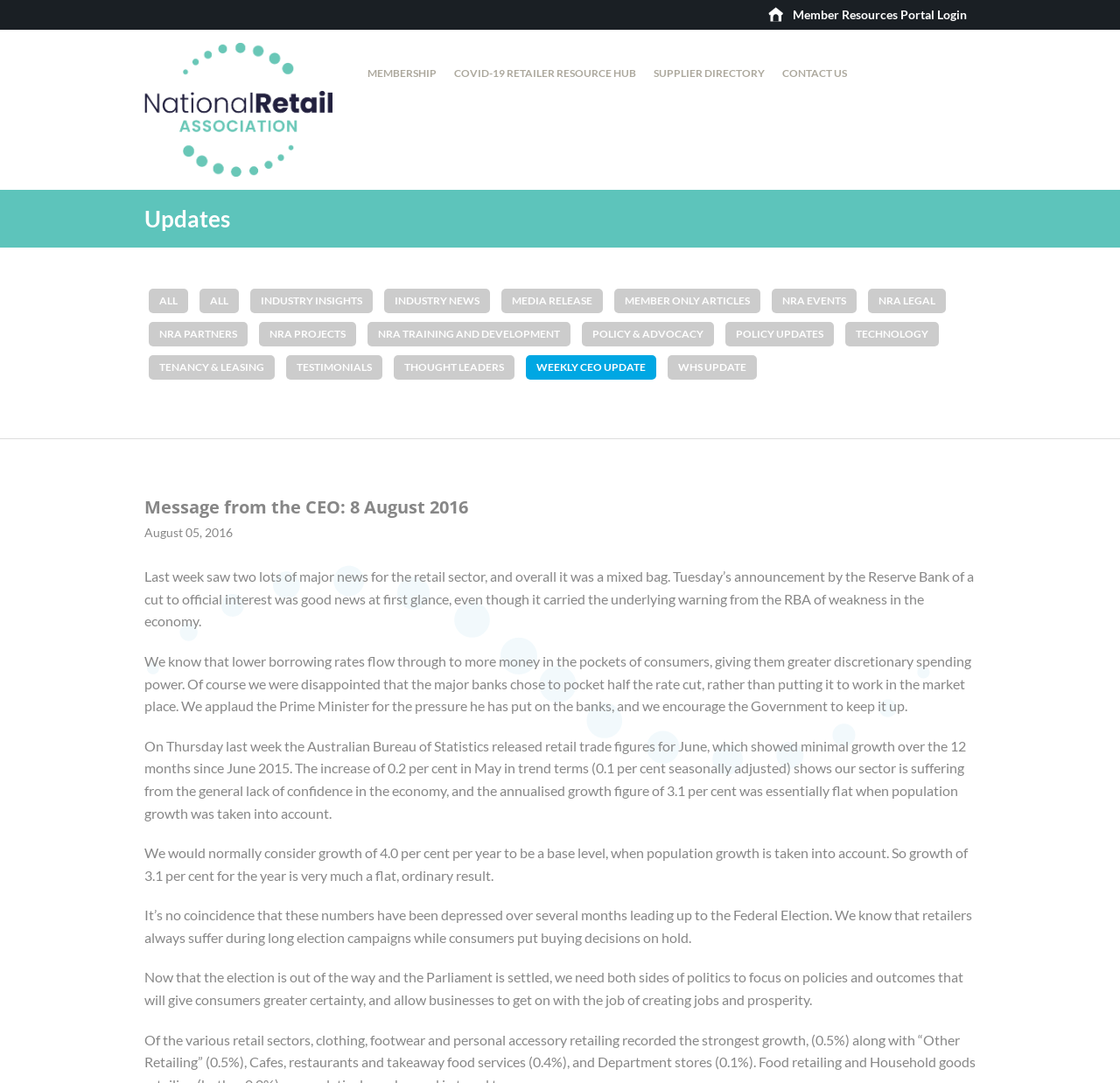Show the bounding box coordinates of the region that should be clicked to follow the instruction: "Read Weekly CEO Update."

[0.47, 0.328, 0.586, 0.351]